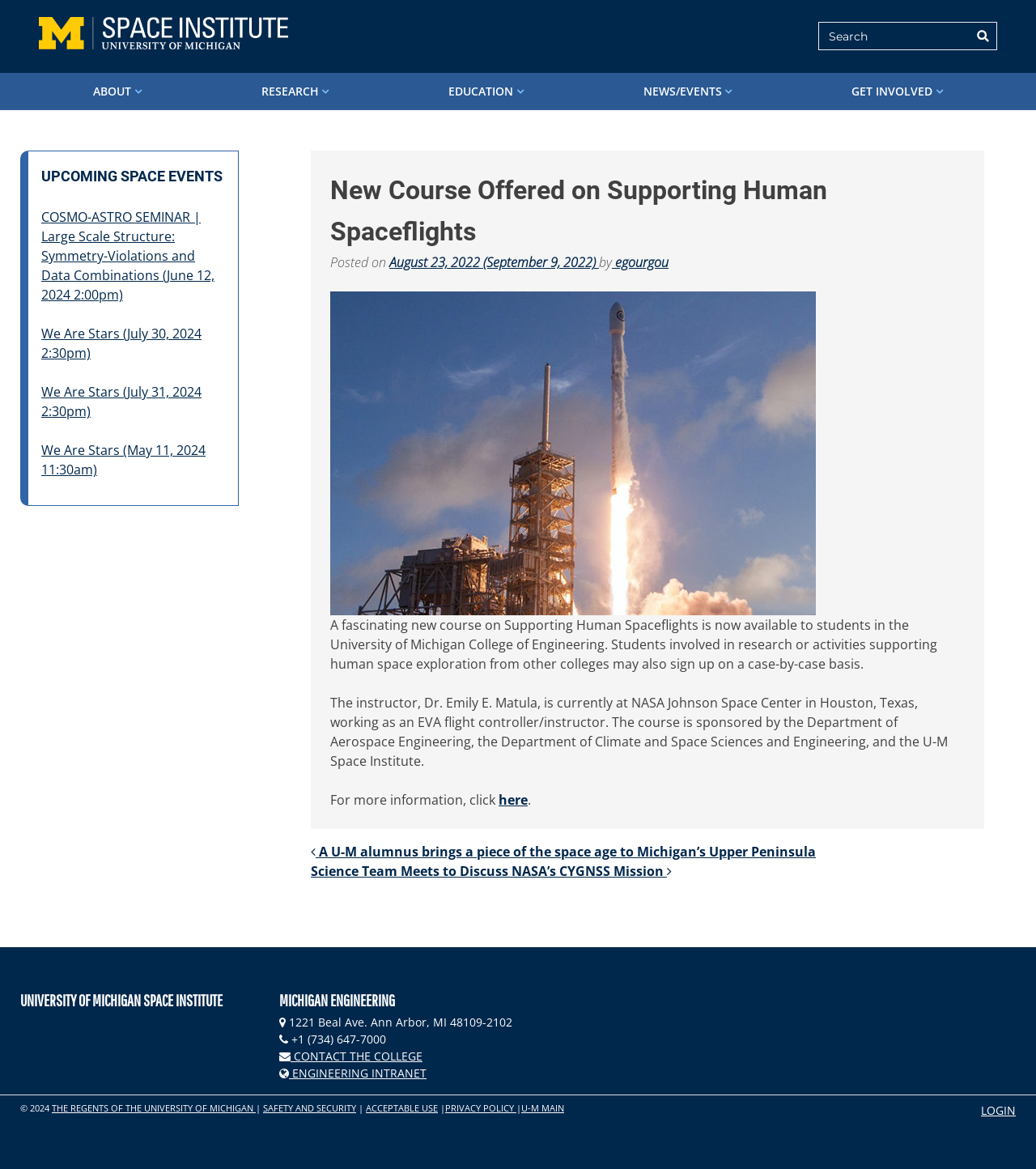Locate the bounding box coordinates of the item that should be clicked to fulfill the instruction: "Search for something".

[0.79, 0.019, 0.962, 0.043]